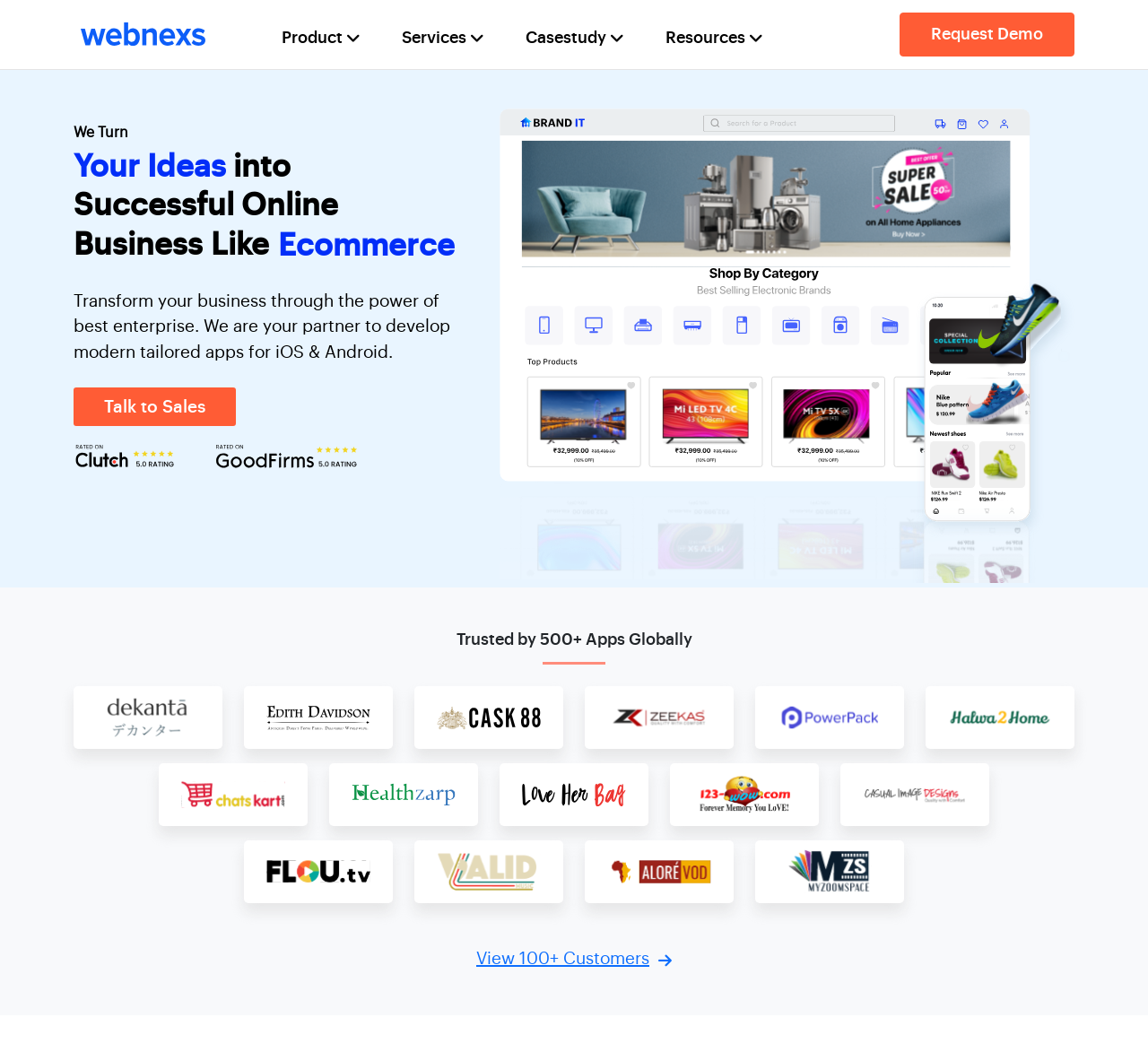What is the company's main focus? Examine the screenshot and reply using just one word or a brief phrase.

ECommerce and VOD